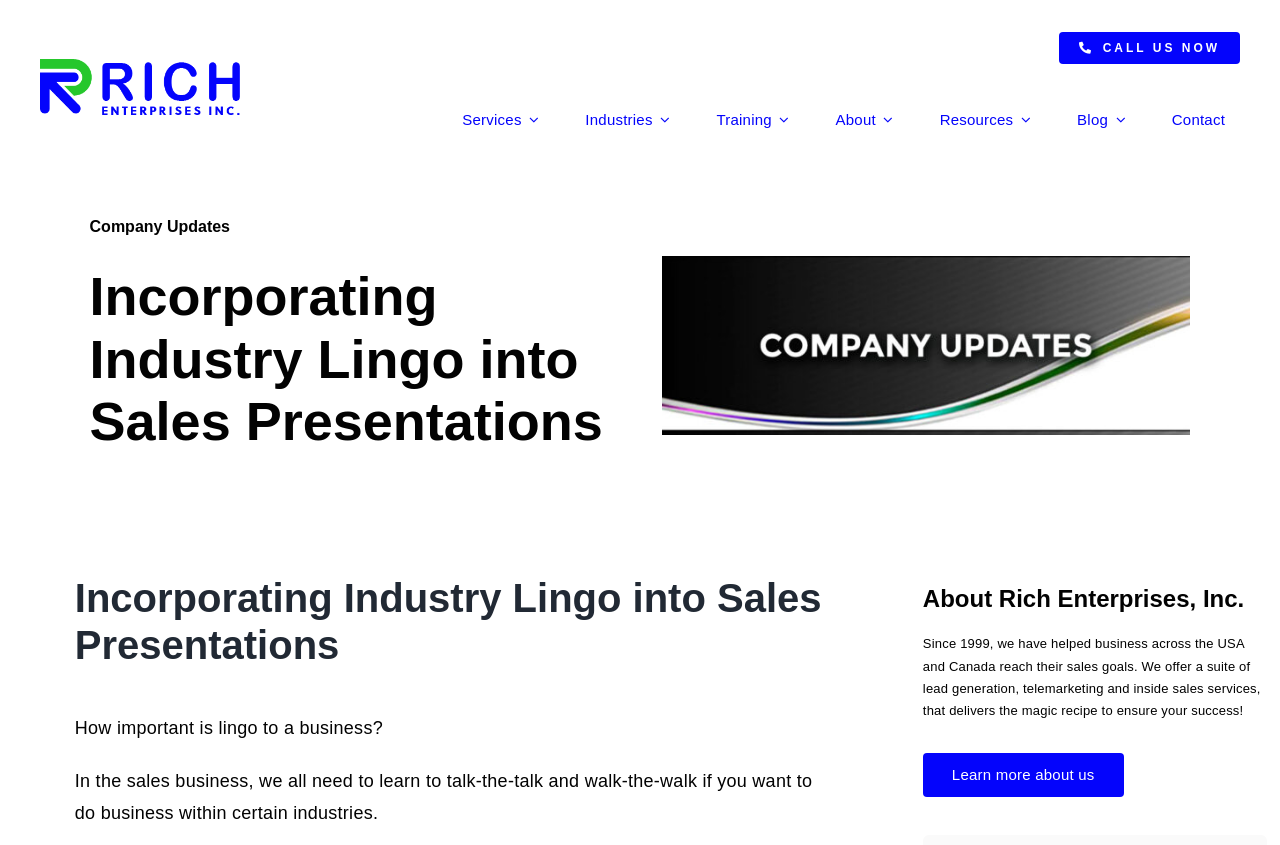Please determine the bounding box coordinates of the element to click on in order to accomplish the following task: "Click the logo". Ensure the coordinates are four float numbers ranging from 0 to 1, i.e., [left, top, right, bottom].

[0.031, 0.069, 0.187, 0.093]